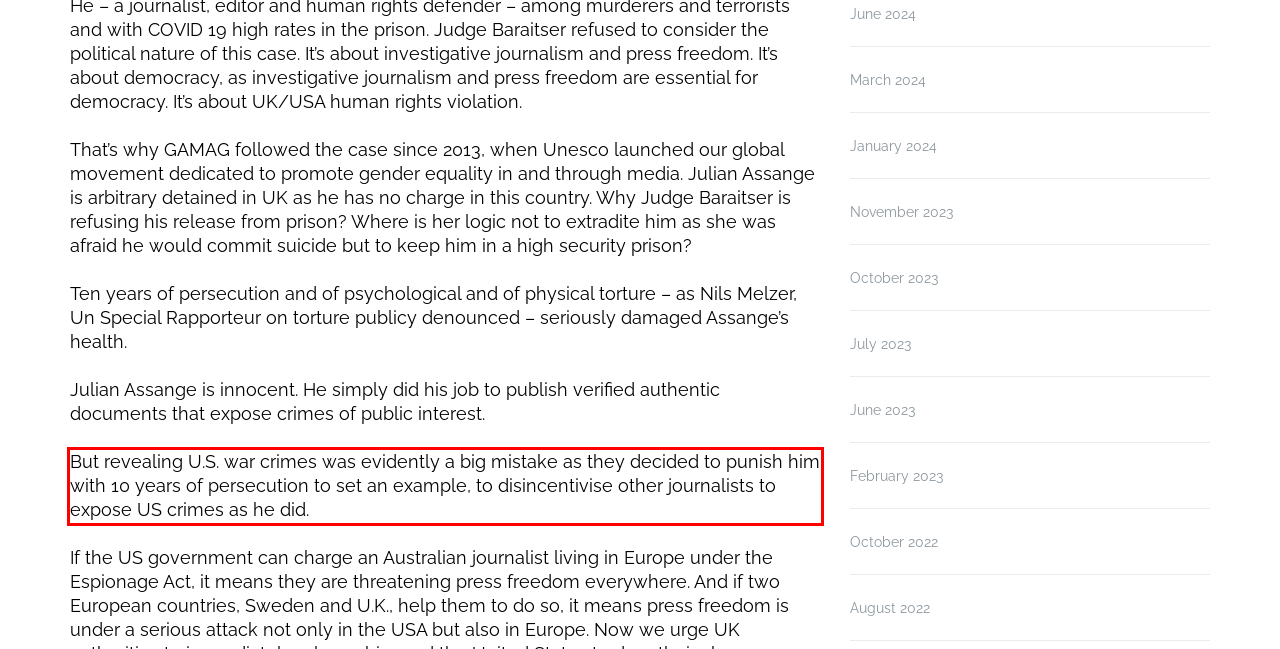There is a screenshot of a webpage with a red bounding box around a UI element. Please use OCR to extract the text within the red bounding box.

But revealing U.S. war crimes was evidently a big mistake as they decided to punish him with 10 years of persecution to set an example, to disincentivise other journalists to expose US crimes as he did.